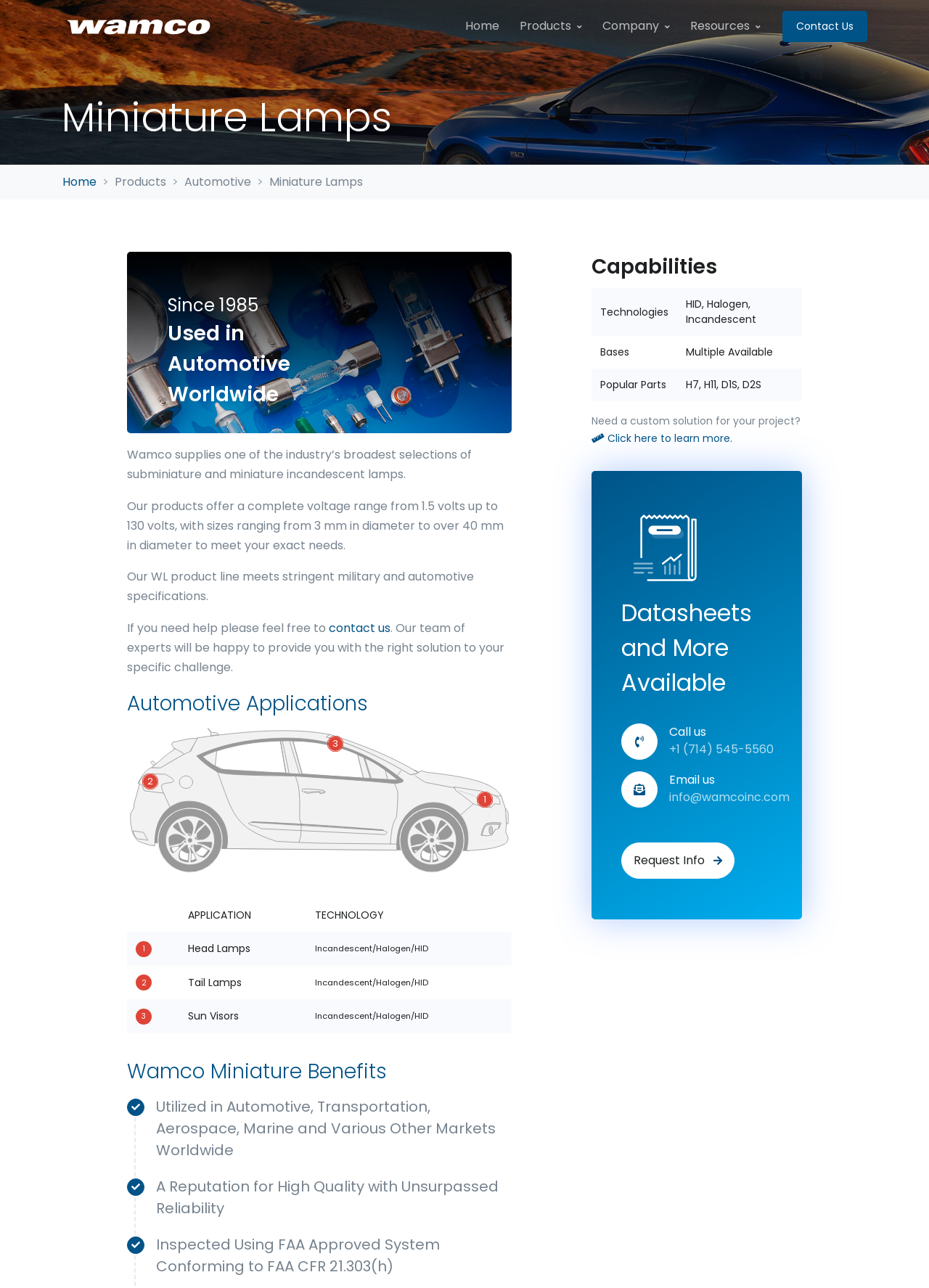Please identify the bounding box coordinates of the clickable area that will allow you to execute the instruction: "Click on the 'Contact Us' link".

[0.842, 0.008, 0.934, 0.032]